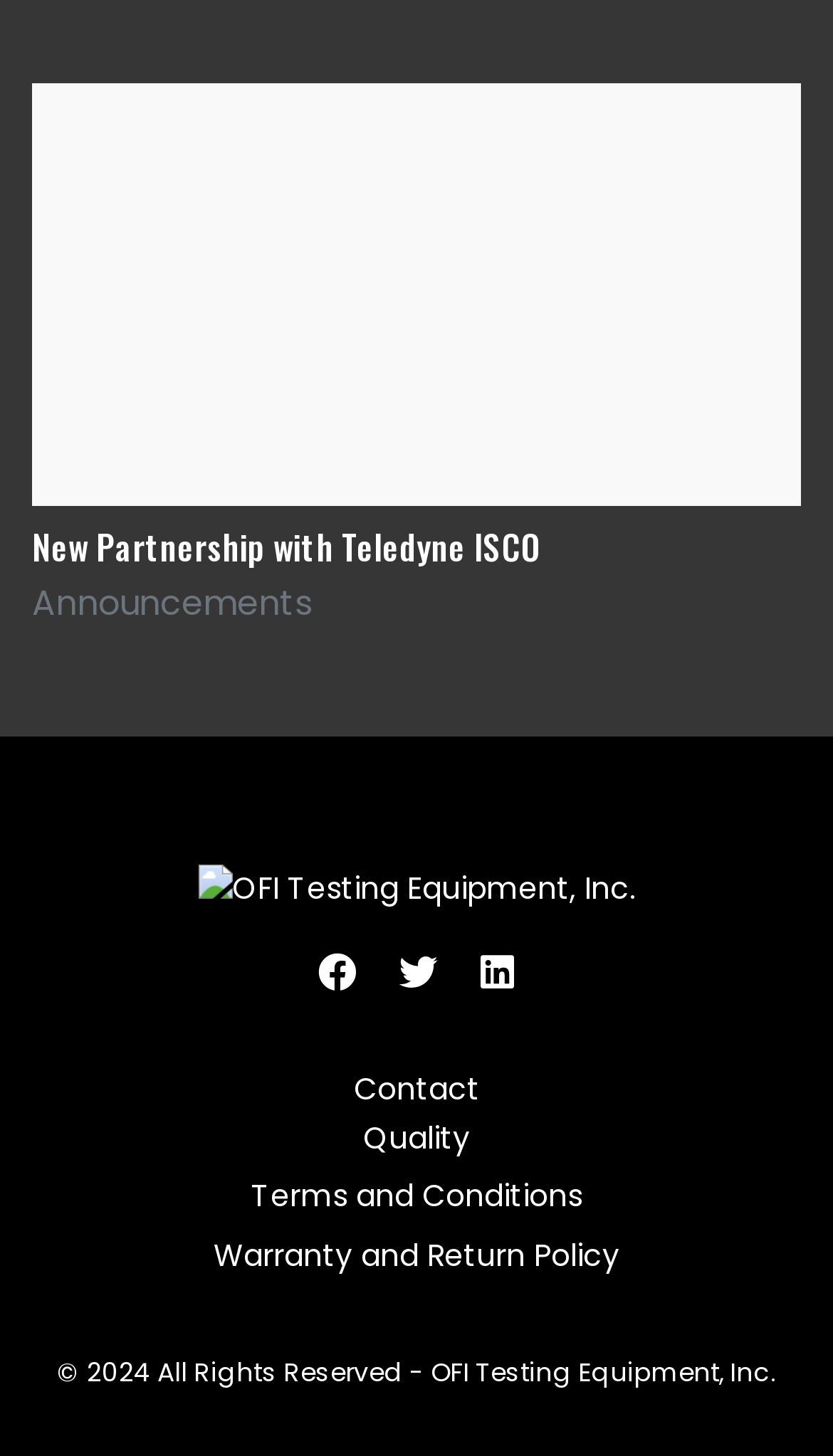What are the available links at the top?
Use the image to give a comprehensive and detailed response to the question.

The available links at the top can be found in the link elements located at the top of the webpage, with the text 'New Partnership with Teledyne ISCO' and 'Announcements' respectively, indicating that these are the main navigation links.